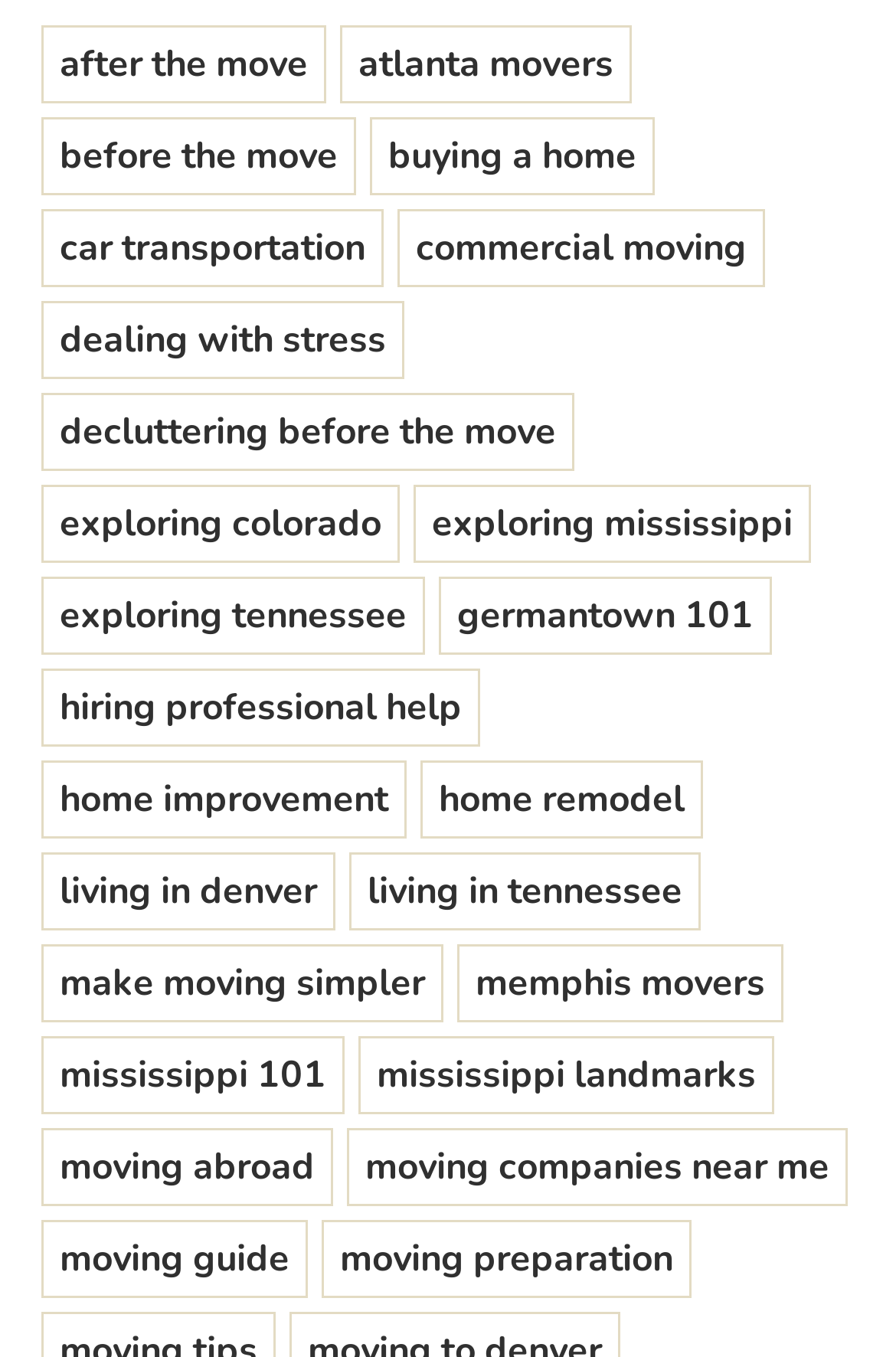Please identify the bounding box coordinates of the element's region that I should click in order to complete the following instruction: "Discover 'Commercial moving'". The bounding box coordinates consist of four float numbers between 0 and 1, i.e., [left, top, right, bottom].

[0.444, 0.154, 0.854, 0.212]